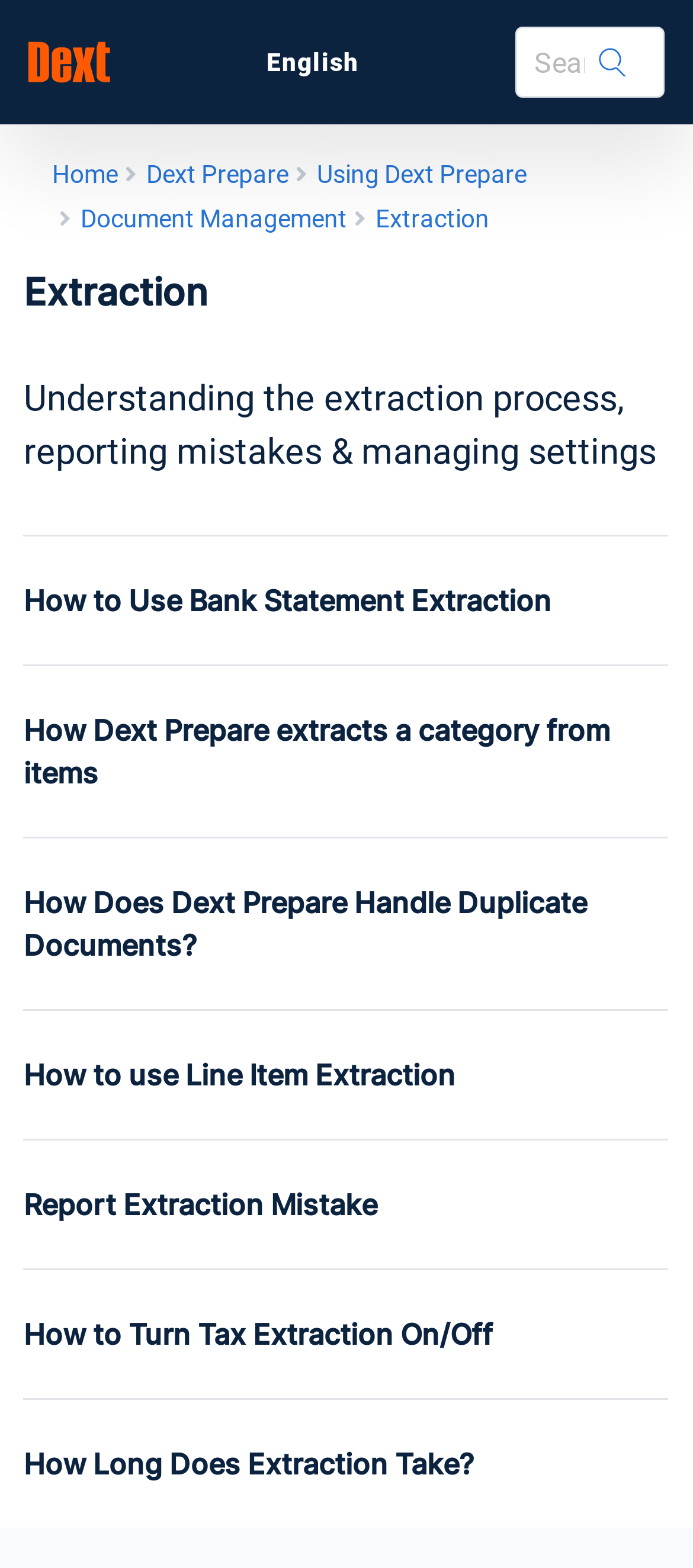Locate the bounding box of the UI element based on this description: "How Long Does Extraction Take?". Provide four float numbers between 0 and 1 as [left, top, right, bottom].

[0.034, 0.892, 0.965, 0.975]